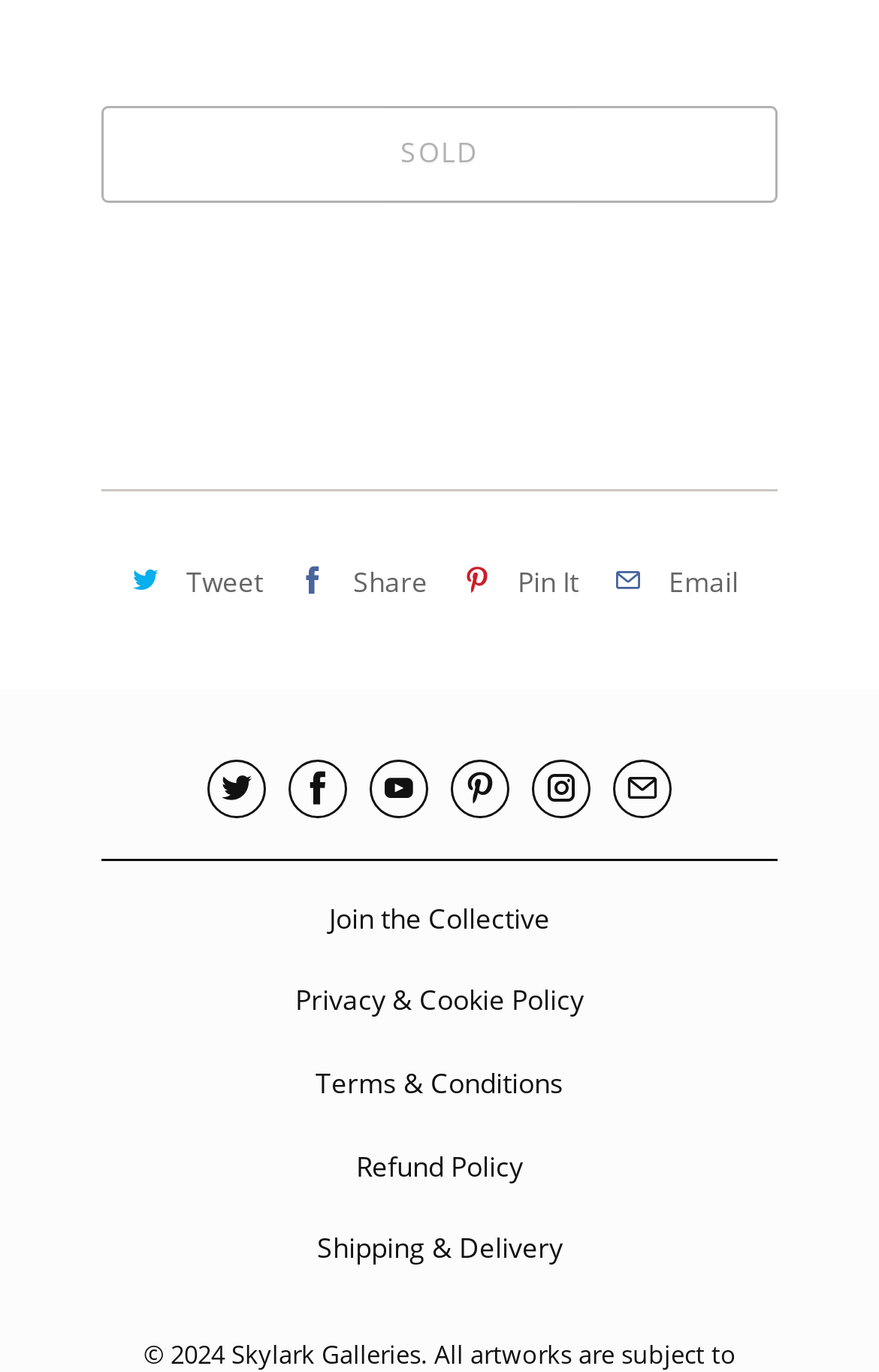Please determine the bounding box coordinates of the area that needs to be clicked to complete this task: 'Pin It'. The coordinates must be four float numbers between 0 and 1, formatted as [left, top, right, bottom].

[0.517, 0.396, 0.658, 0.451]